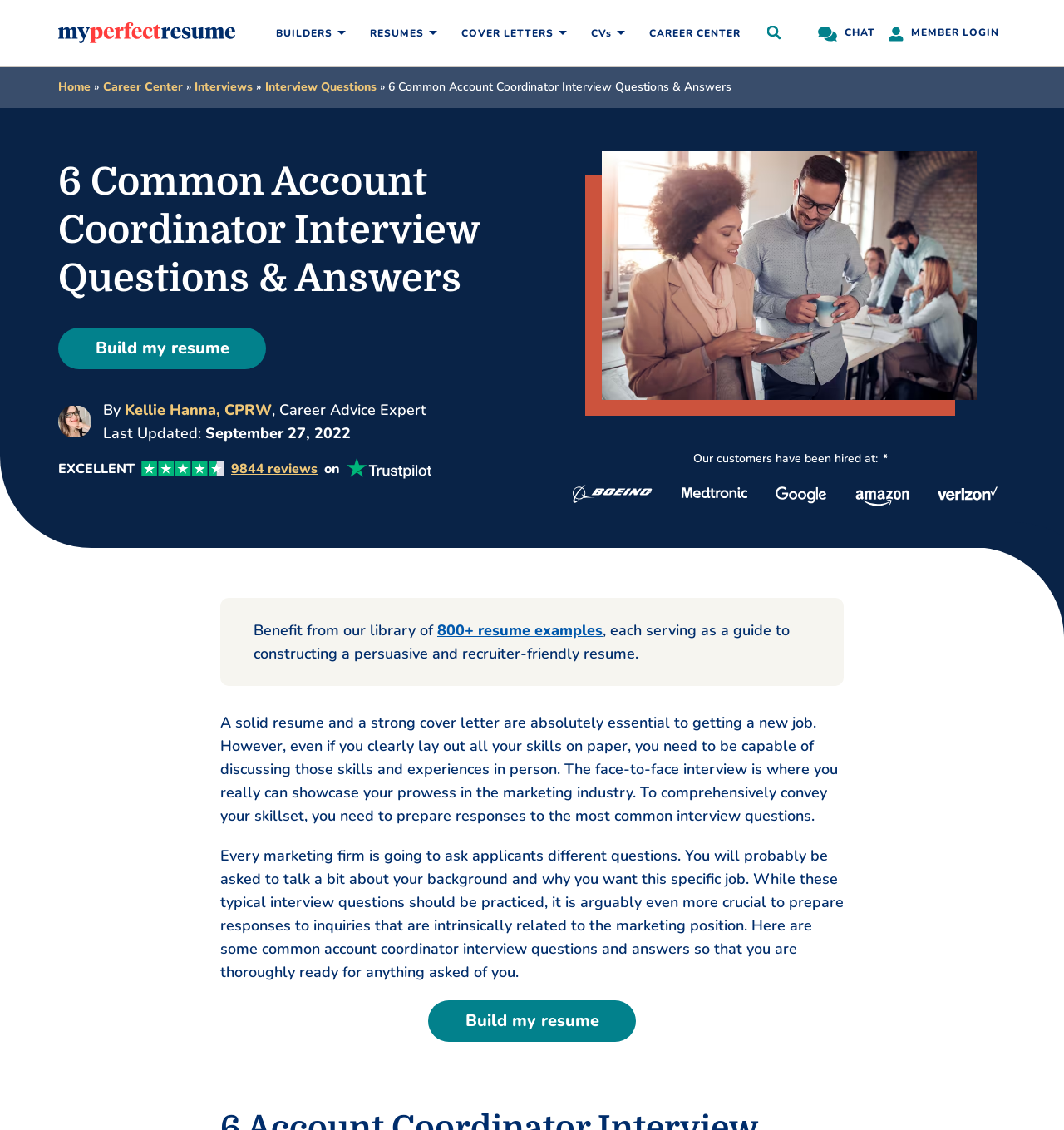What is the rating of the website based on reviews?
Refer to the image and provide a detailed answer to the question.

The webpage displays a trustpilot logo with 4.5 ratings and 9844 reviews, indicating the website's rating based on customer reviews.